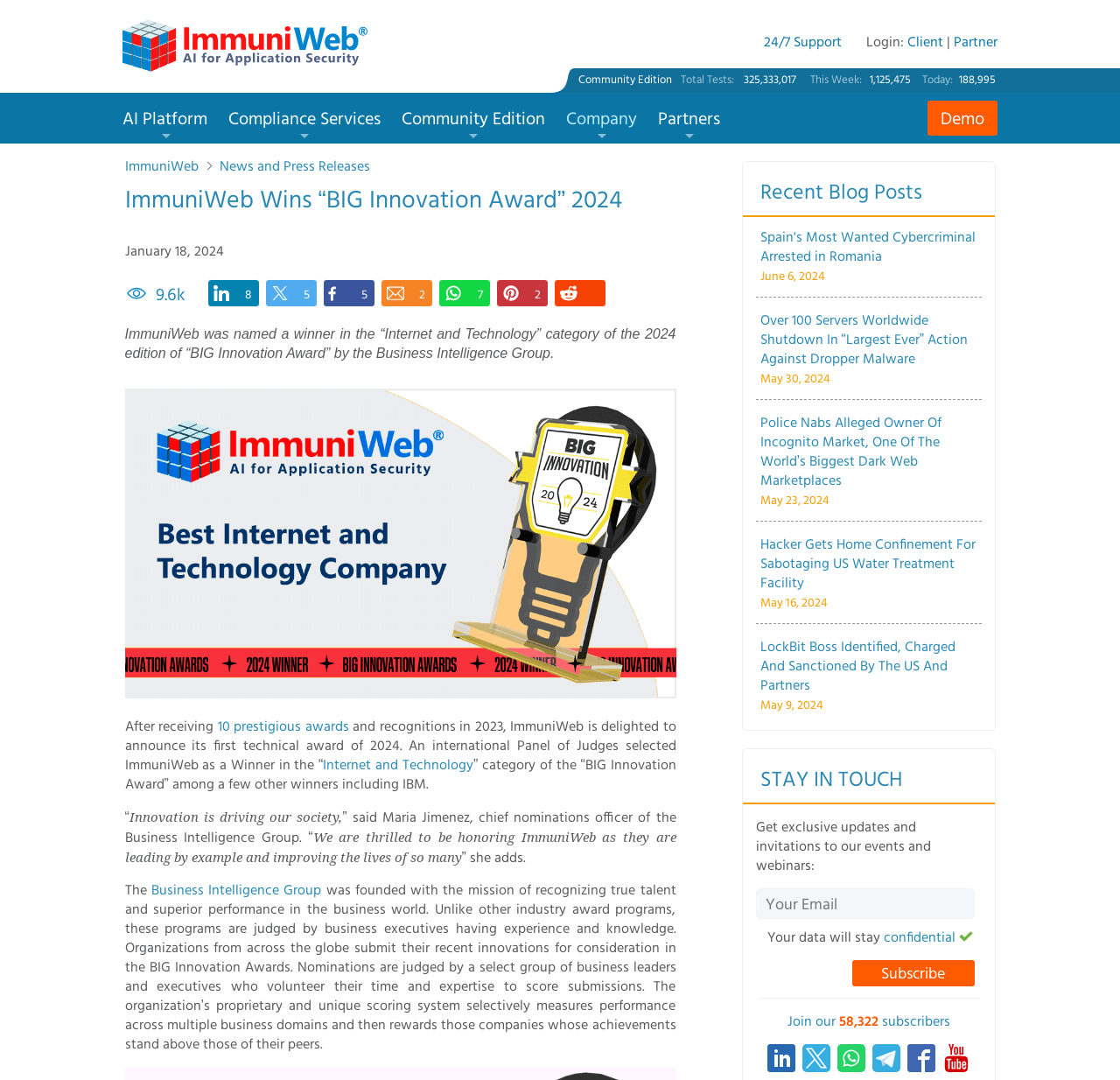What is the title or heading displayed on the webpage?

ImmuniWeb Wins “BIG Innovation Award” 2024